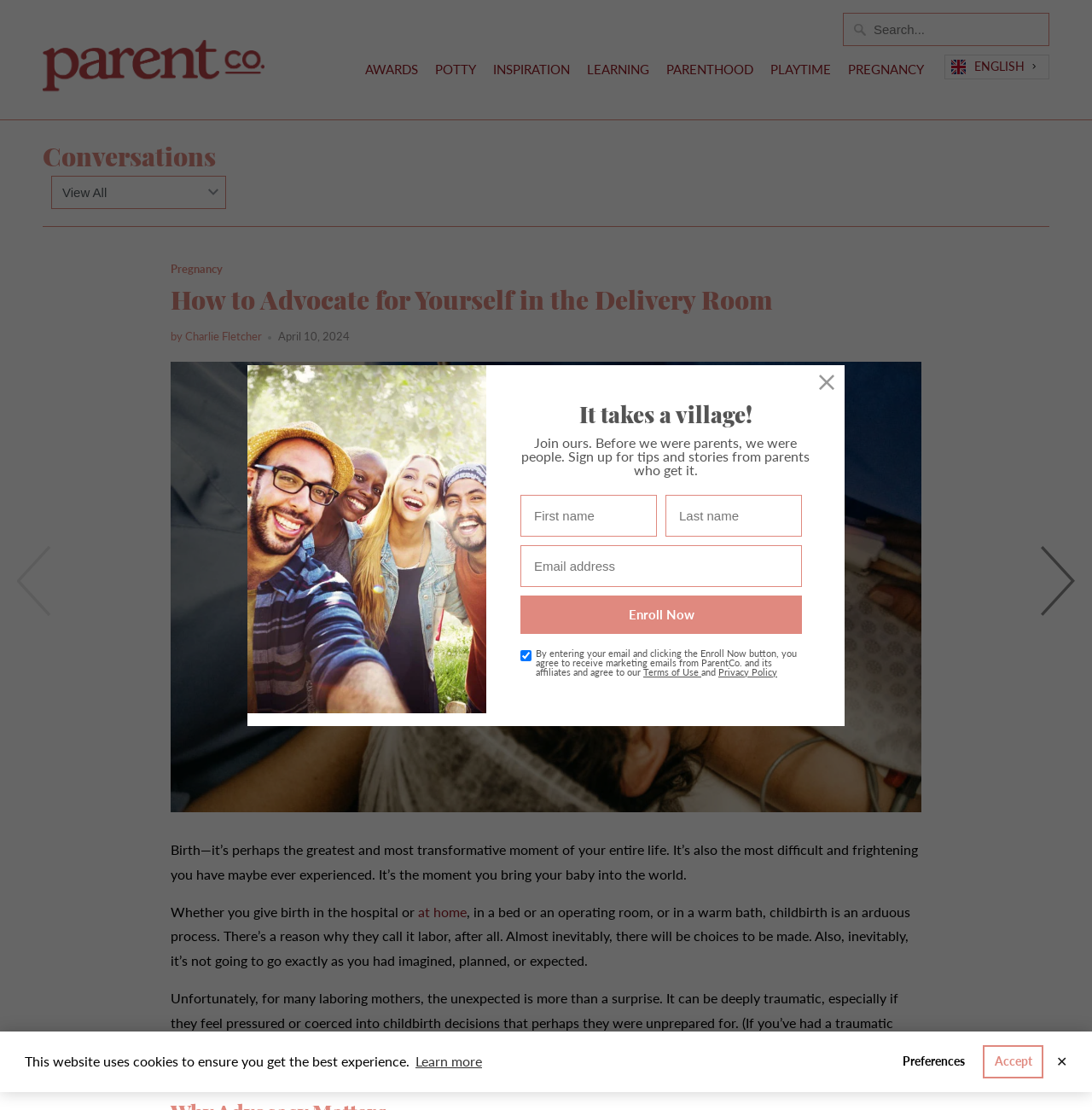Determine the bounding box coordinates of the region that needs to be clicked to achieve the task: "Enroll Now".

[0.477, 0.536, 0.734, 0.571]